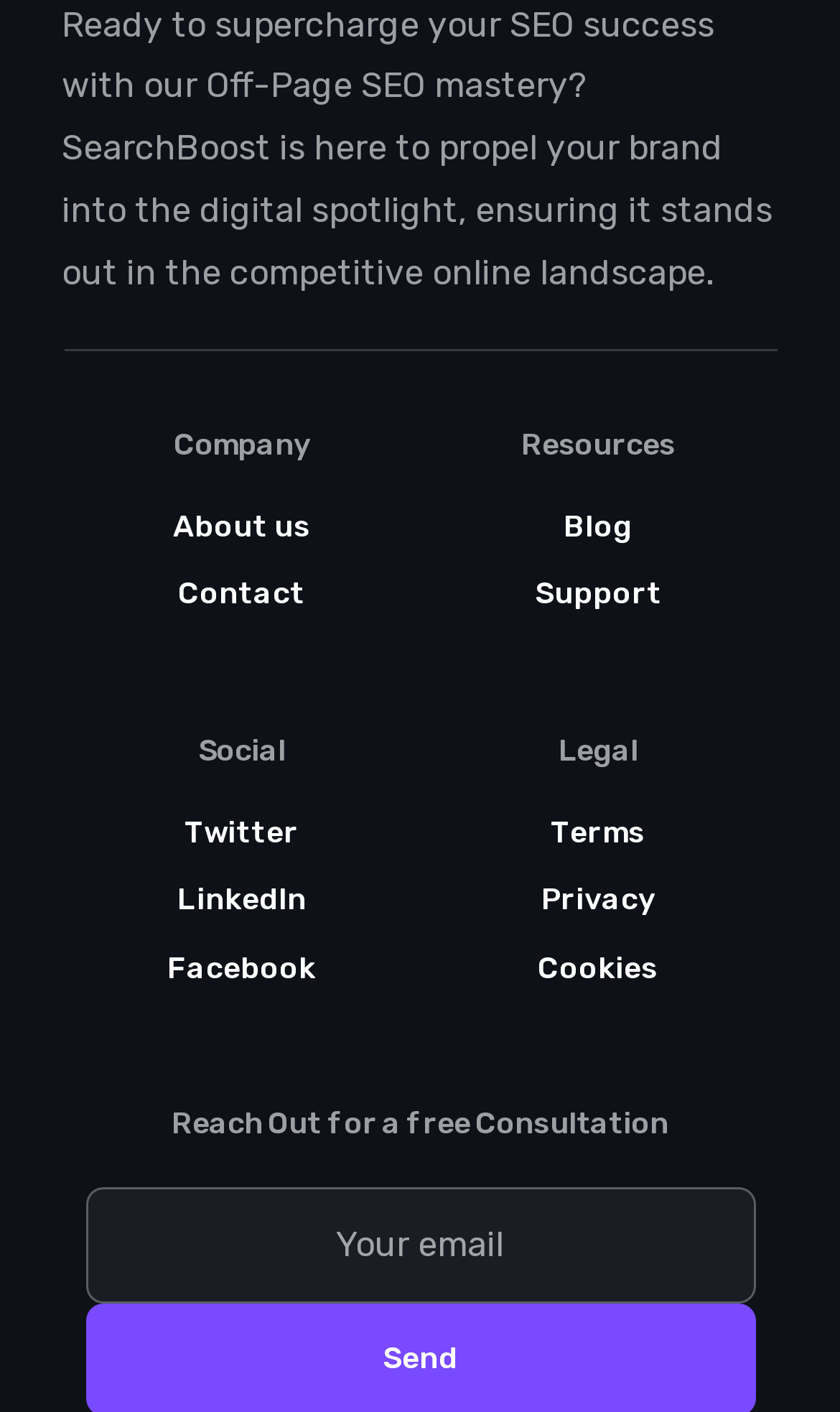Carefully examine the image and provide an in-depth answer to the question: How many social media links are available?

Under the 'Social' heading, there are three links to social media platforms: Twitter, LinkedIn, and Facebook. These links are located in the top-left section of the webpage.